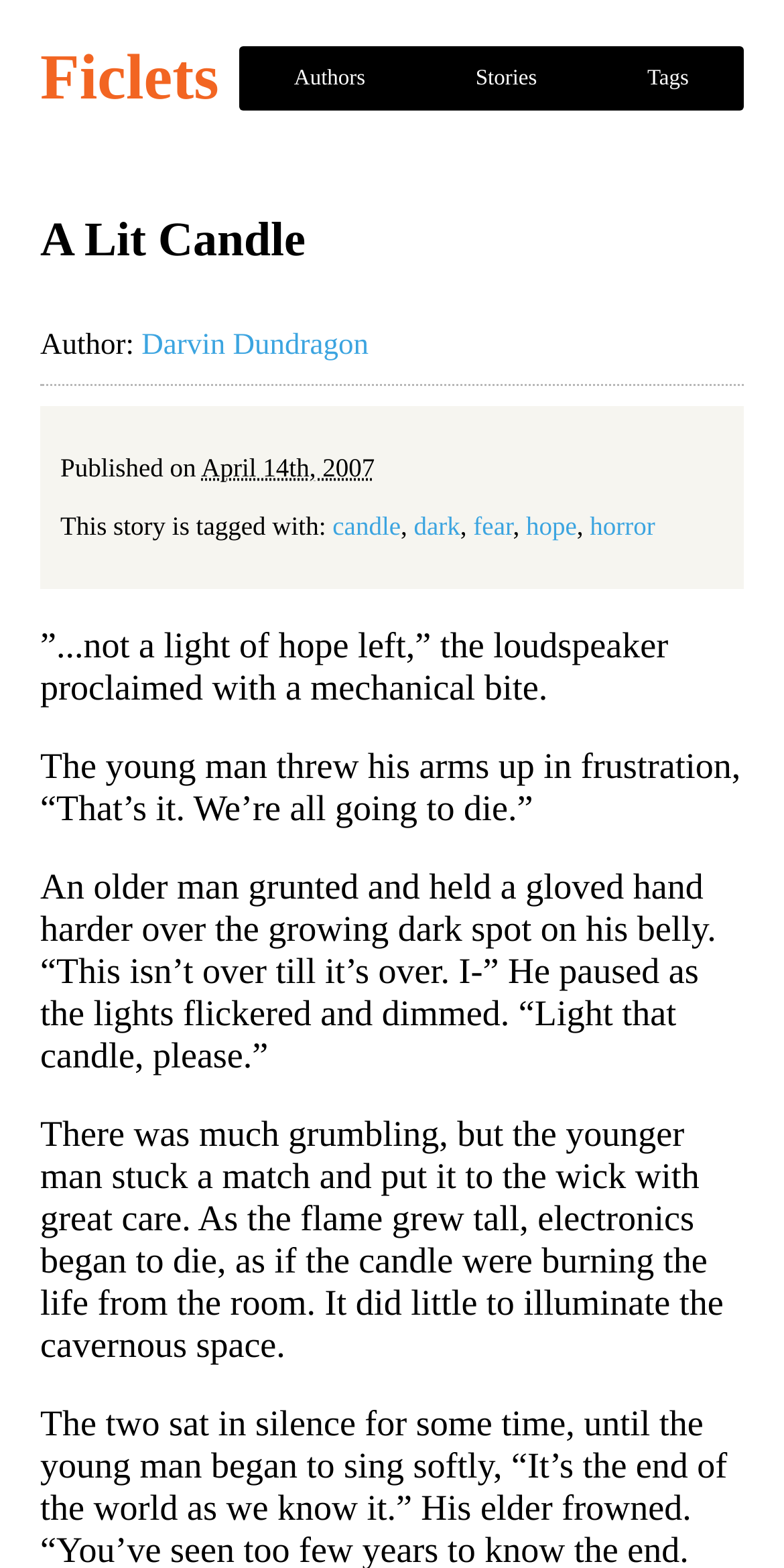Identify the bounding box coordinates of the clickable region to carry out the given instruction: "visit Darvin Dundragon's page".

[0.181, 0.21, 0.47, 0.231]